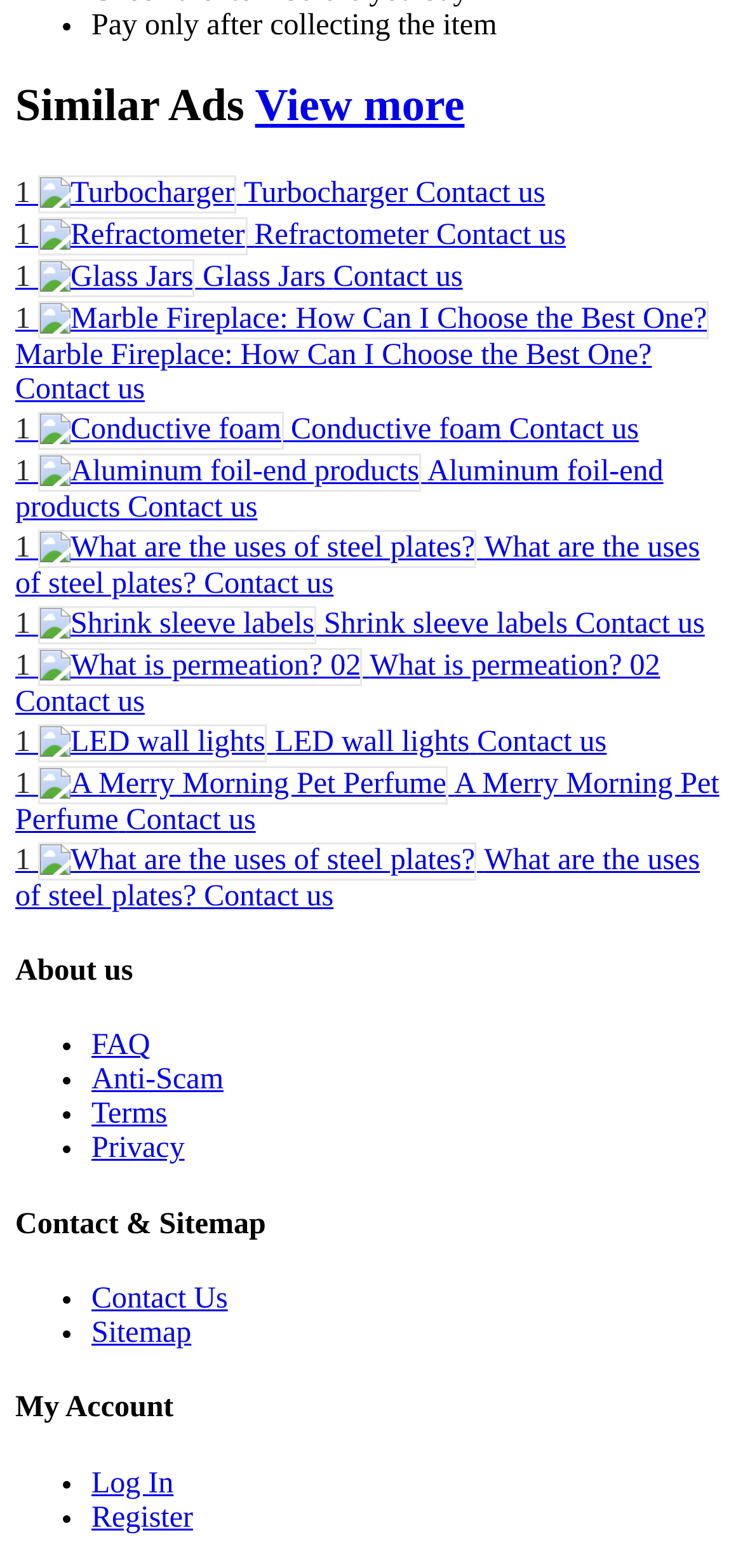Provide the bounding box coordinates of the UI element that matches the description: "1 Refractometer Contact us".

[0.021, 0.14, 0.762, 0.16]